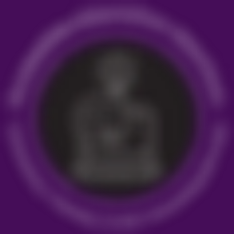What services does Accessible Education Solutions provide?
Please look at the screenshot and answer using one word or phrase.

Evaluations, therapy, and AAC consulting